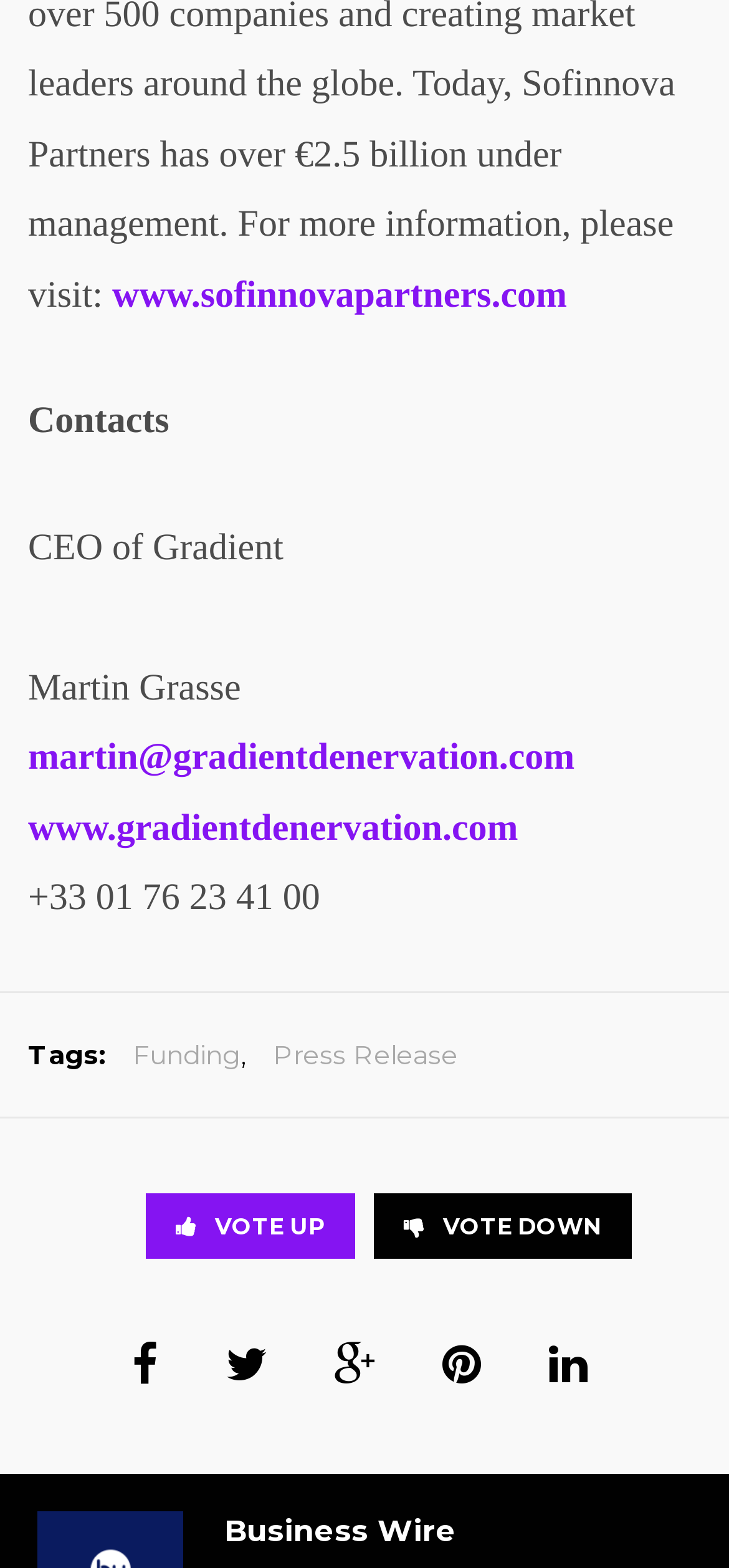Using the webpage screenshot, find the UI element described by Business Wire. Provide the bounding box coordinates in the format (top-left x, top-left y, bottom-right x, bottom-right y), ensuring all values are floating point numbers between 0 and 1.

[0.308, 0.964, 0.626, 0.987]